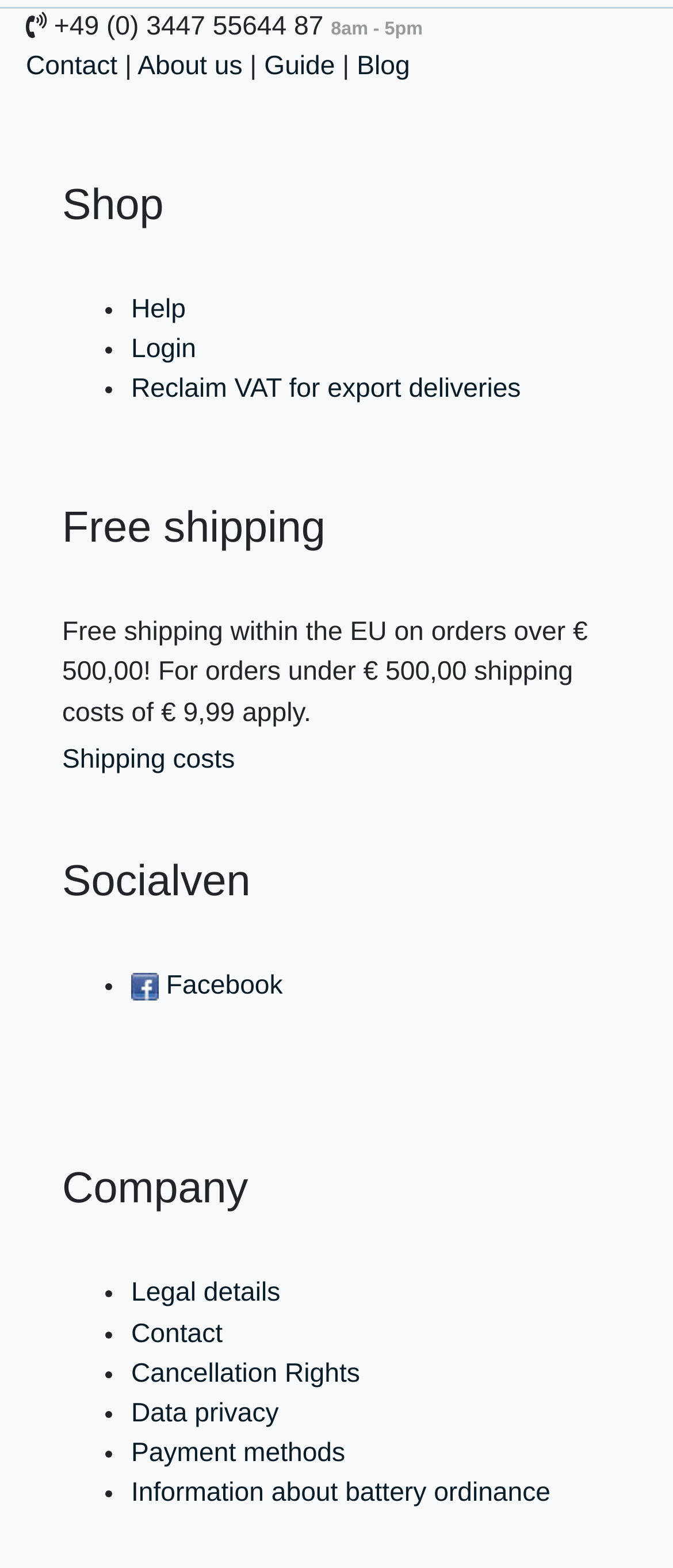Please find the bounding box coordinates in the format (top-left x, top-left y, bottom-right x, bottom-right y) for the given element description. Ensure the coordinates are floating point numbers between 0 and 1. Description: Shipping News

None